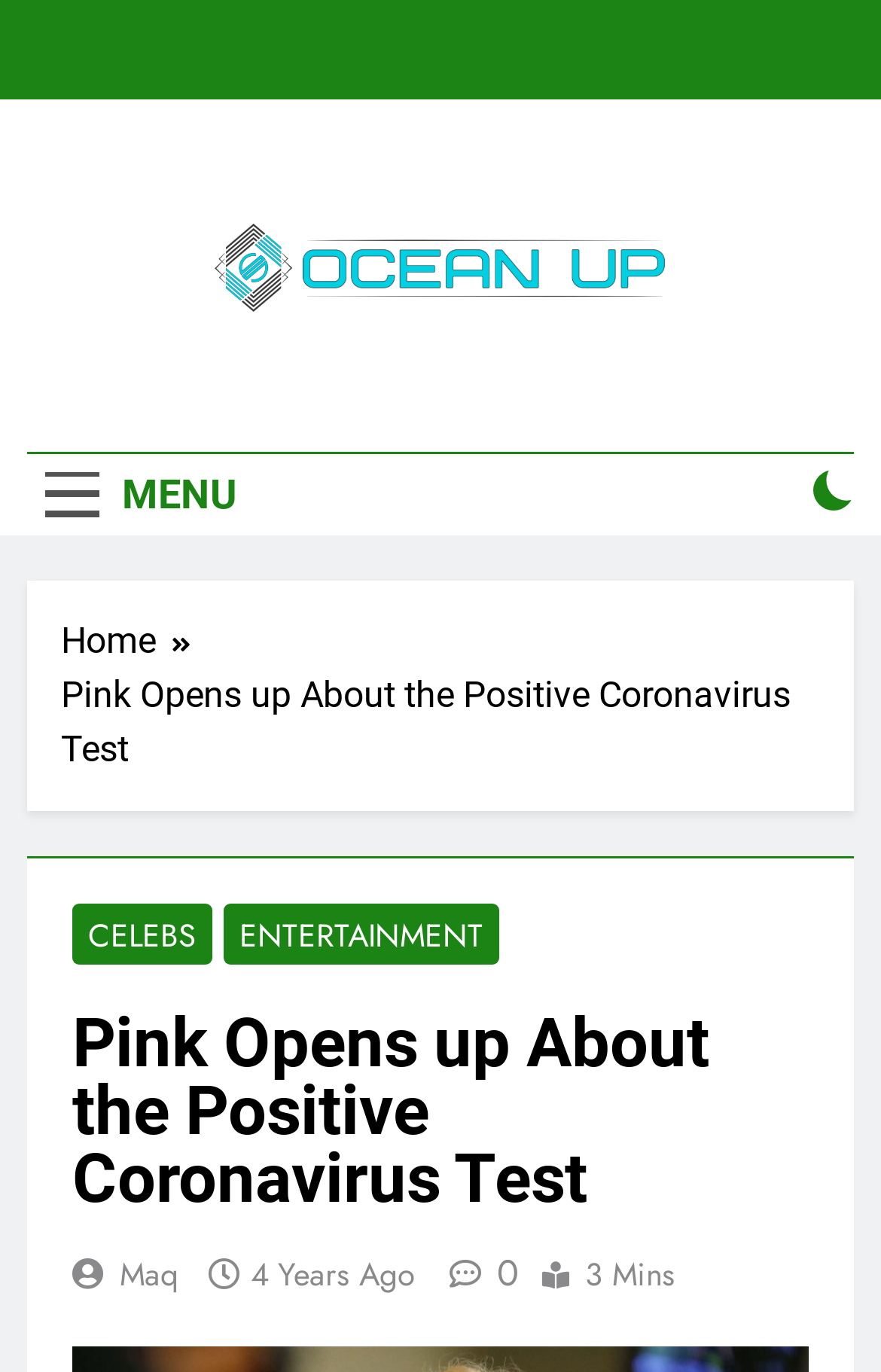Summarize the contents and layout of the webpage in detail.

The webpage is about Pink, a 40-year-old star, who recently revealed on her Instagram account that she and her three-year-old son both tested positive for the Coronavirus. 

At the top left of the page, there is a link to "Oceanup.com" accompanied by an image with the same name. To the right of this link, there is another link to "Oceanup.Com" and a static text describing the website as a source for "Latest Tech News, How-To Guides, Save Games, App Downloads And More". 

Below these elements, there is a button labeled "MENU" on the left side, and a checkbox on the right side. 

Further down, there is a navigation section labeled "Breadcrumbs" that contains a link to "Home" and a static text displaying the title of the article "Pink Opens up About the Positive Coronavirus Test". 

Below the navigation section, there are several links and a heading with the same title as the article. The links are categorized into "CELEBS" and "ENTERTAINMENT" on the left side, and "Maq" and "4 Years Ago" on the right side, with a time element next to the "4 Years Ago" link. There is also a link with a star icon and a static text displaying "3 Mins" on the right side.